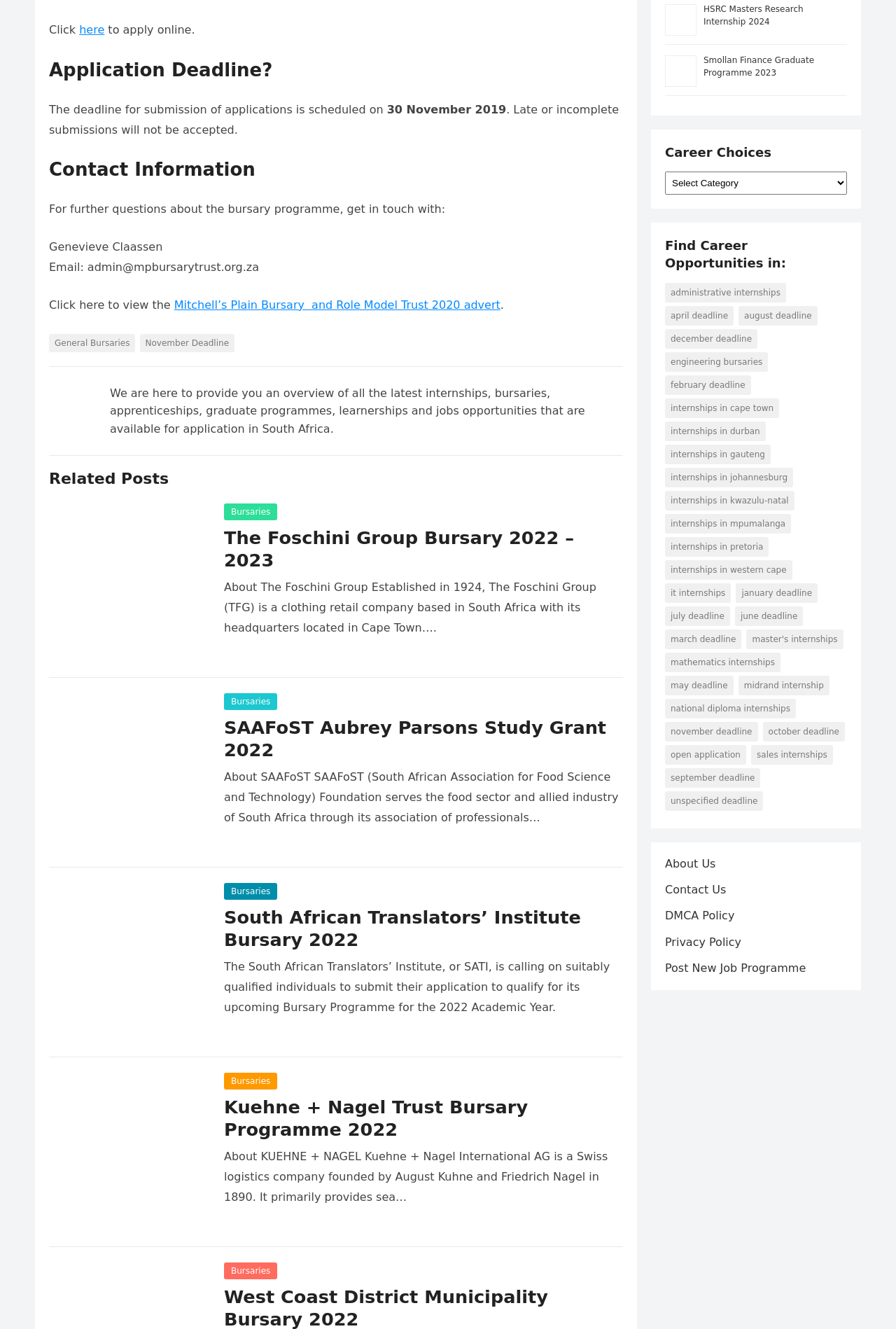Identify the bounding box coordinates of the section that should be clicked to achieve the task described: "Check the General Bursaries".

[0.055, 0.251, 0.151, 0.265]